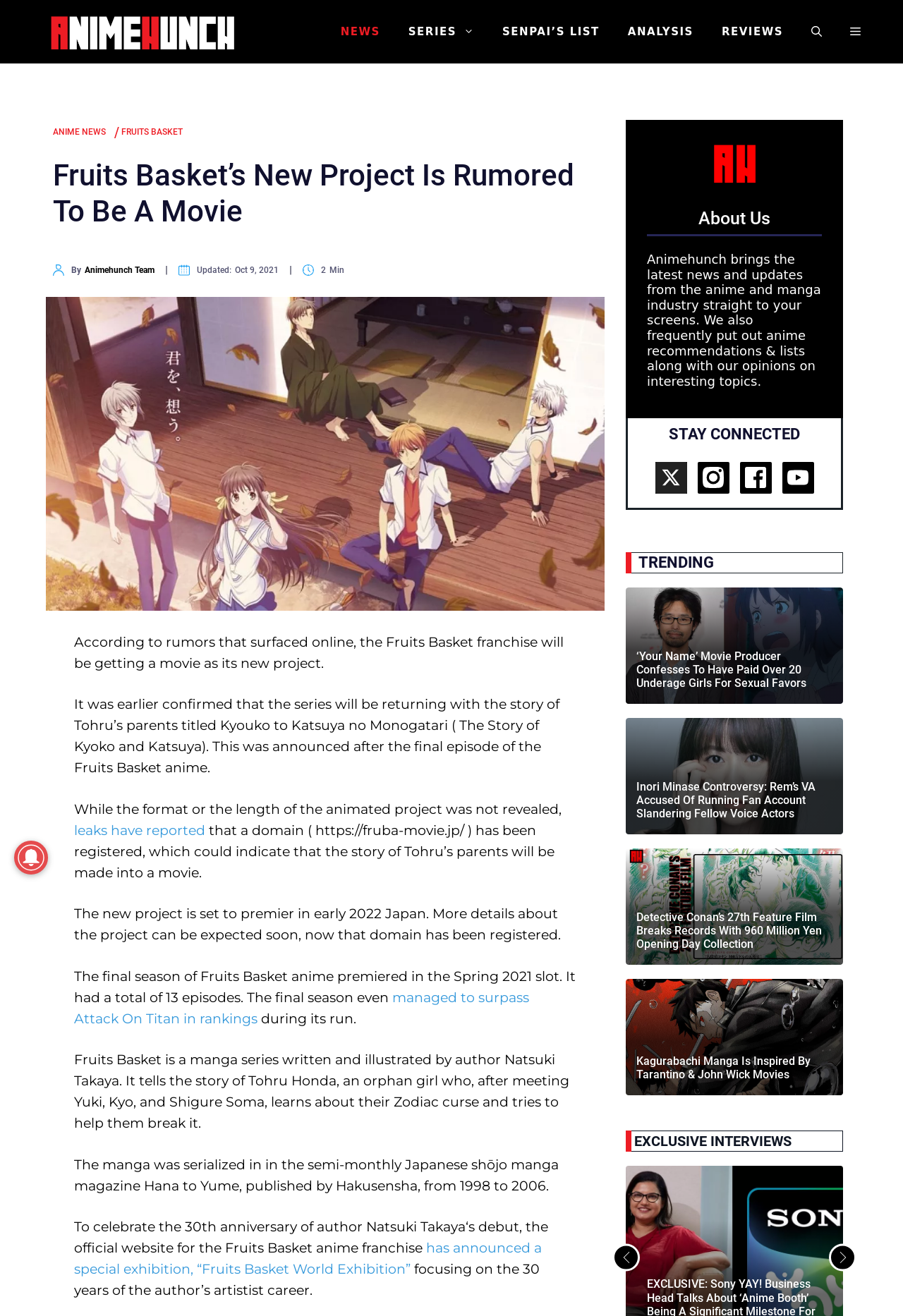How many episodes did the final season of Fruits Basket anime have?
Analyze the screenshot and provide a detailed answer to the question.

The article mentions '13' as the number of episodes in the final season of Fruits Basket anime. This information can be obtained from the text 'The final season of Fruits Basket anime premiered in the Spring 2021 slot. It had a total of 13 episodes.'